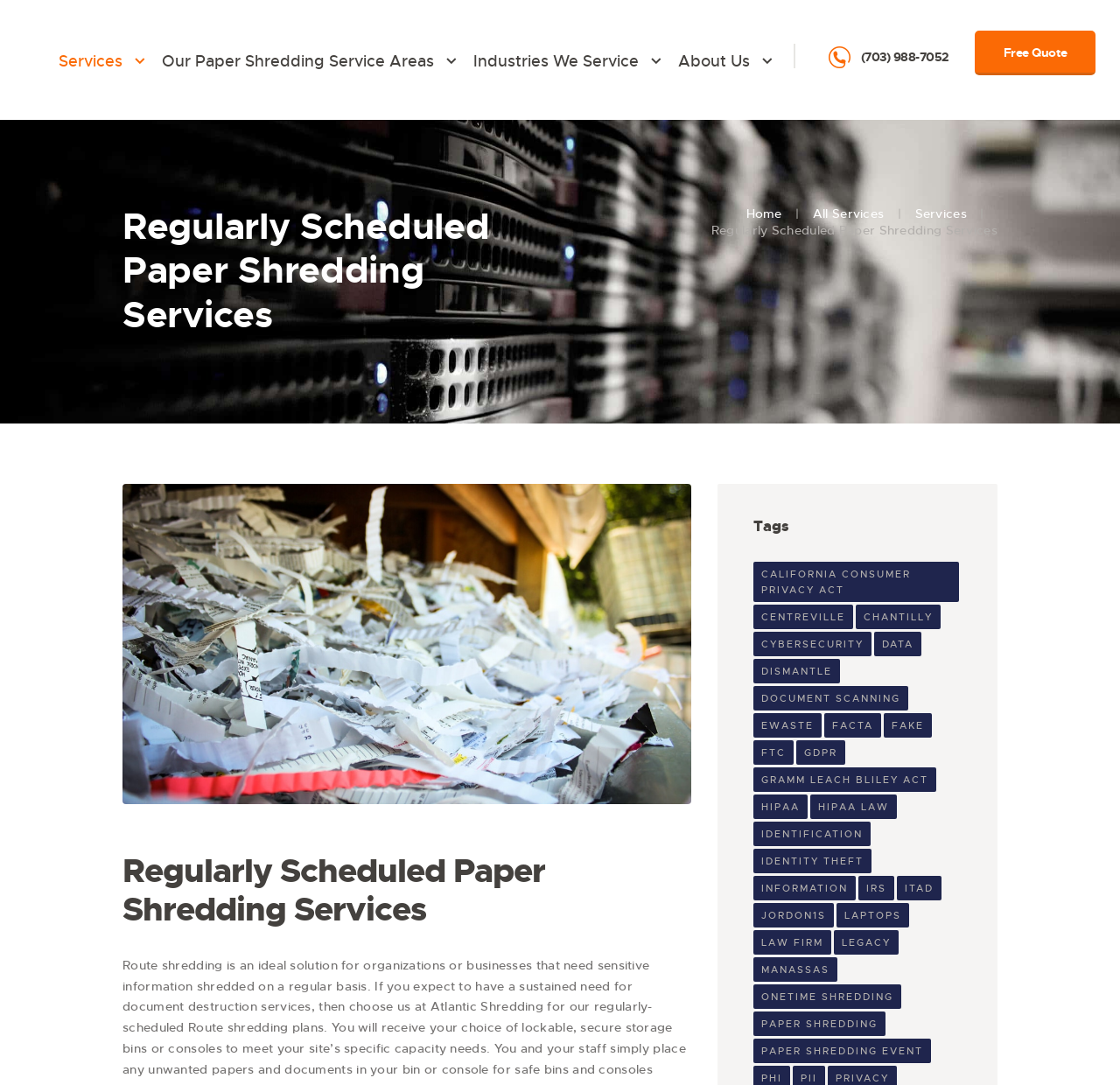Extract the bounding box coordinates of the UI element described by: "California Consumer Privacy Act". The coordinates should include four float numbers ranging from 0 to 1, e.g., [left, top, right, bottom].

[0.673, 0.518, 0.856, 0.555]